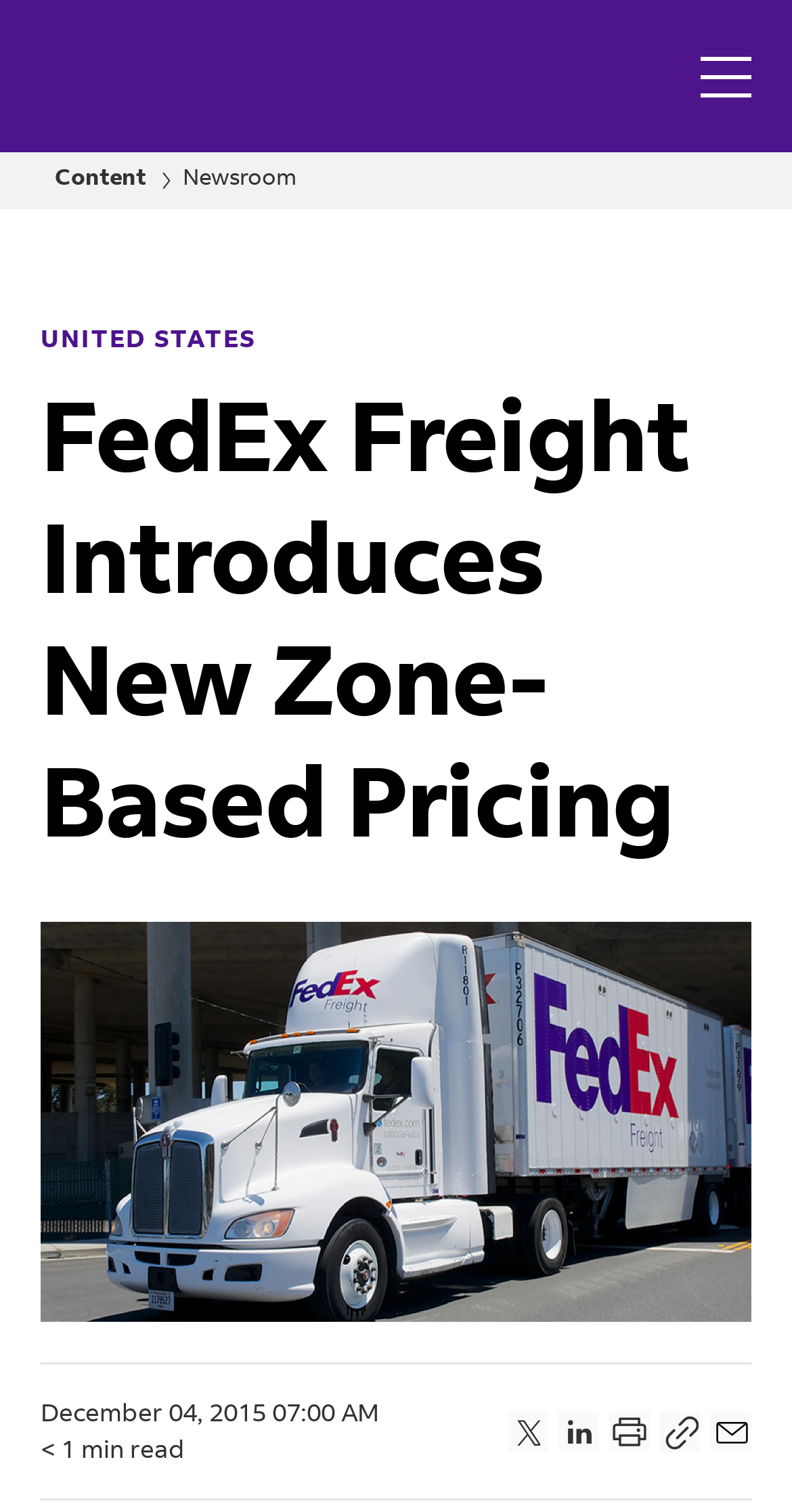Identify the bounding box coordinates necessary to click and complete the given instruction: "Share on Twitter".

[0.641, 0.934, 0.692, 0.961]